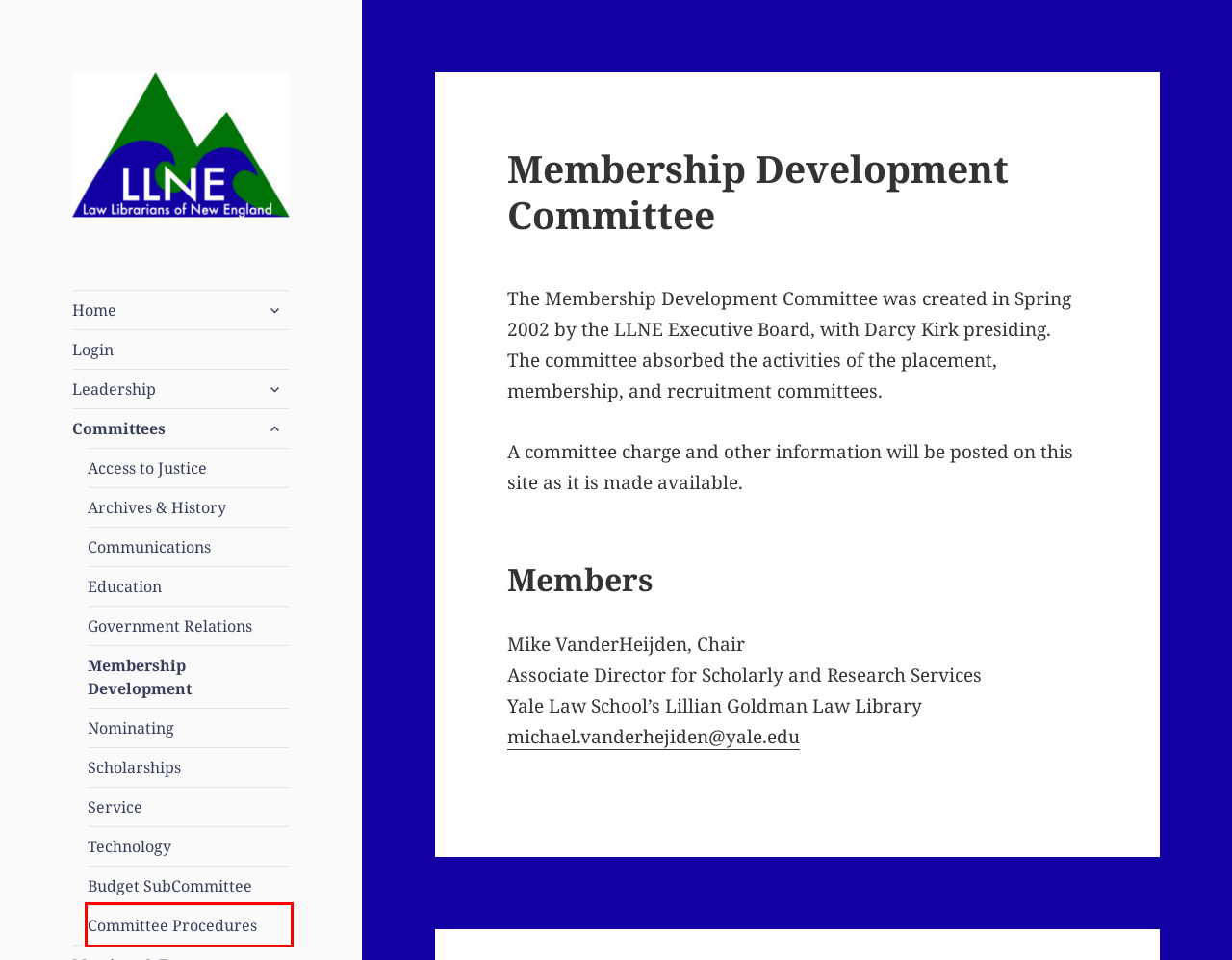Evaluate the webpage screenshot and identify the element within the red bounding box. Select the webpage description that best fits the new webpage after clicking the highlighted element. Here are the candidates:
A. Scholarships Committee – Law Librarians of New England
B. Archives & History Committee – Law Librarians of New England
C. Government Relations Committee – Law Librarians of New England
D. Access to Justice – Law Librarians of New England
E. Communications  Committee – Law Librarians of New England
F. Committee Procedures – Law Librarians of New England
G. Committees – Law Librarians of New England
H. Login – Law Librarians of New England

F